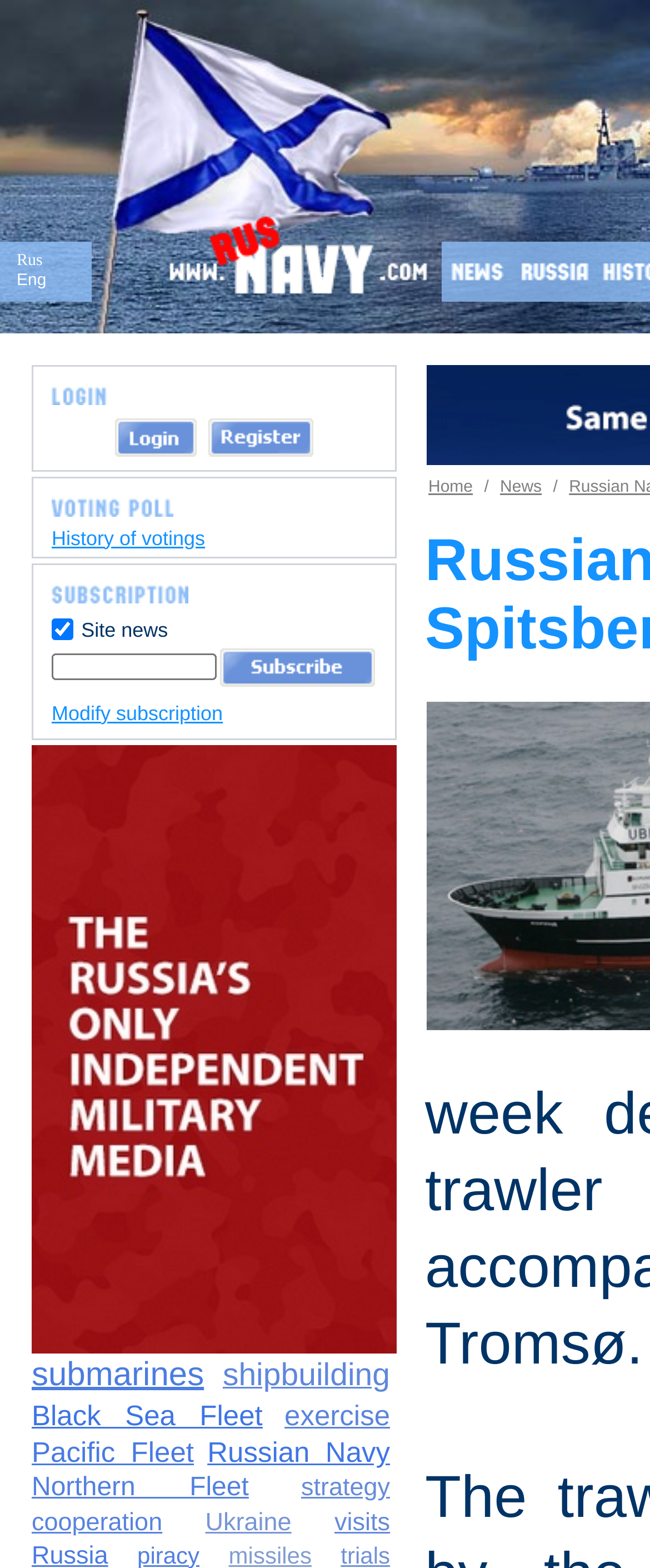Locate the coordinates of the bounding box for the clickable region that fulfills this instruction: "Click on the 'Home' link".

[0.649, 0.305, 0.738, 0.317]